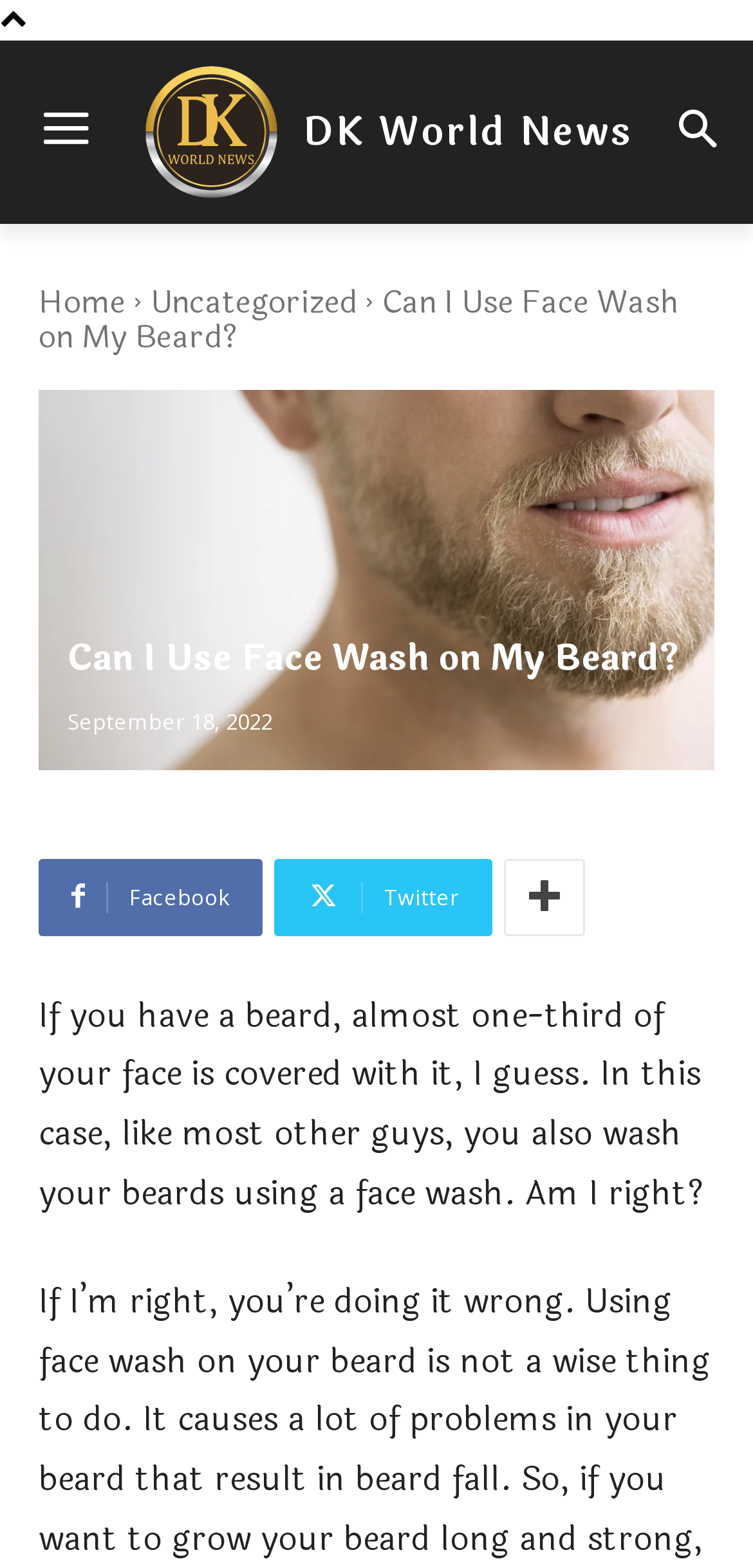Offer an in-depth caption of the entire webpage.

The webpage is about the topic of using face wash on beards. At the top left, there is a link to "DK World News" accompanied by an image with the same name. Next to it, there are two more links, "Home" and "Uncategorized". Below these links, there is a static text with the title "Can I Use Face Wash on My Beard?" which is also the main heading of the page.

On the right side of the title, there is a large image of a beard, taking up most of the top half of the page. Below the title, there is a heading with the same text, "Can I Use Face Wash on My Beard?", followed by a time stamp showing the date "September 18, 2022".

In the middle of the page, there are three social media links, Facebook, Twitter, and another unidentified platform, aligned horizontally. Below these links, there is a paragraph of text that discusses the topic of washing beards with face wash, mentioning that a significant portion of the face is covered with a beard and that many guys wash their beards using face wash.